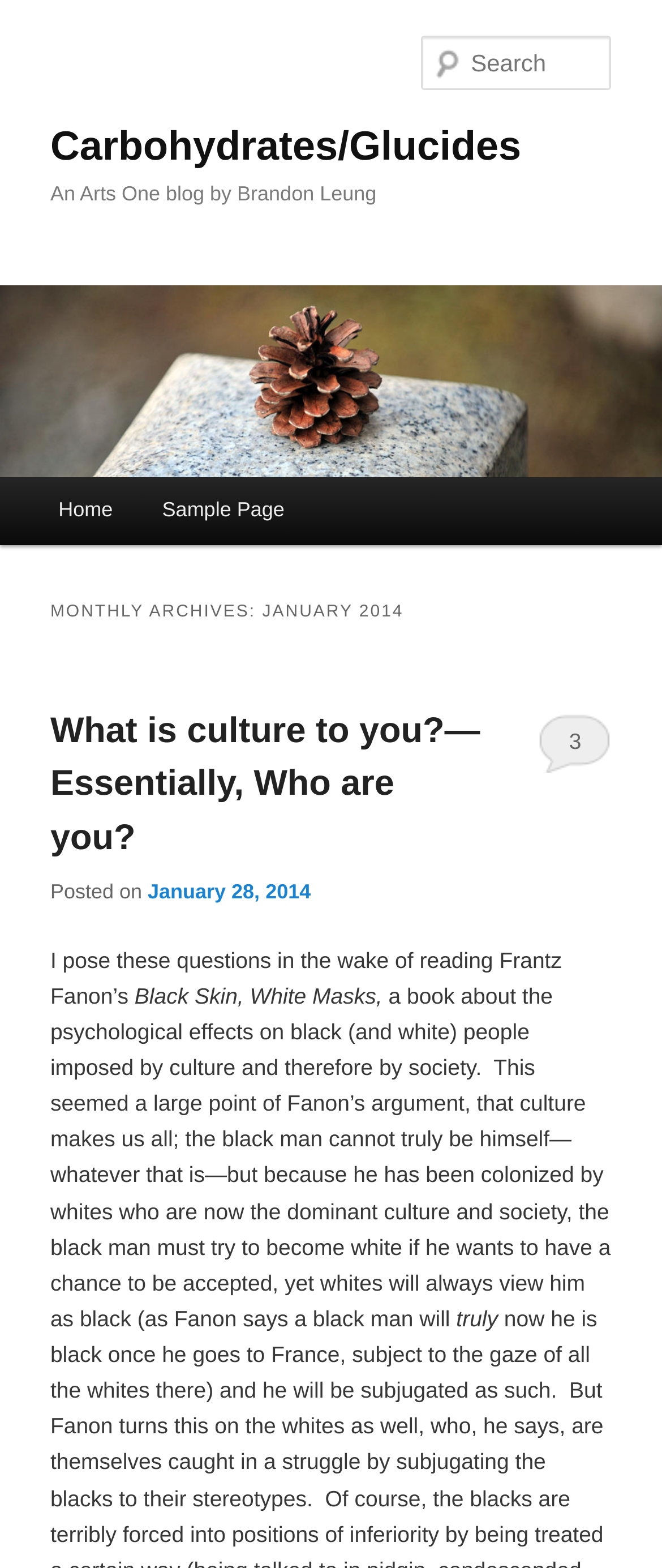From the screenshot, find the bounding box of the UI element matching this description: "January 28, 2014". Supply the bounding box coordinates in the form [left, top, right, bottom], each a float between 0 and 1.

[0.223, 0.561, 0.469, 0.576]